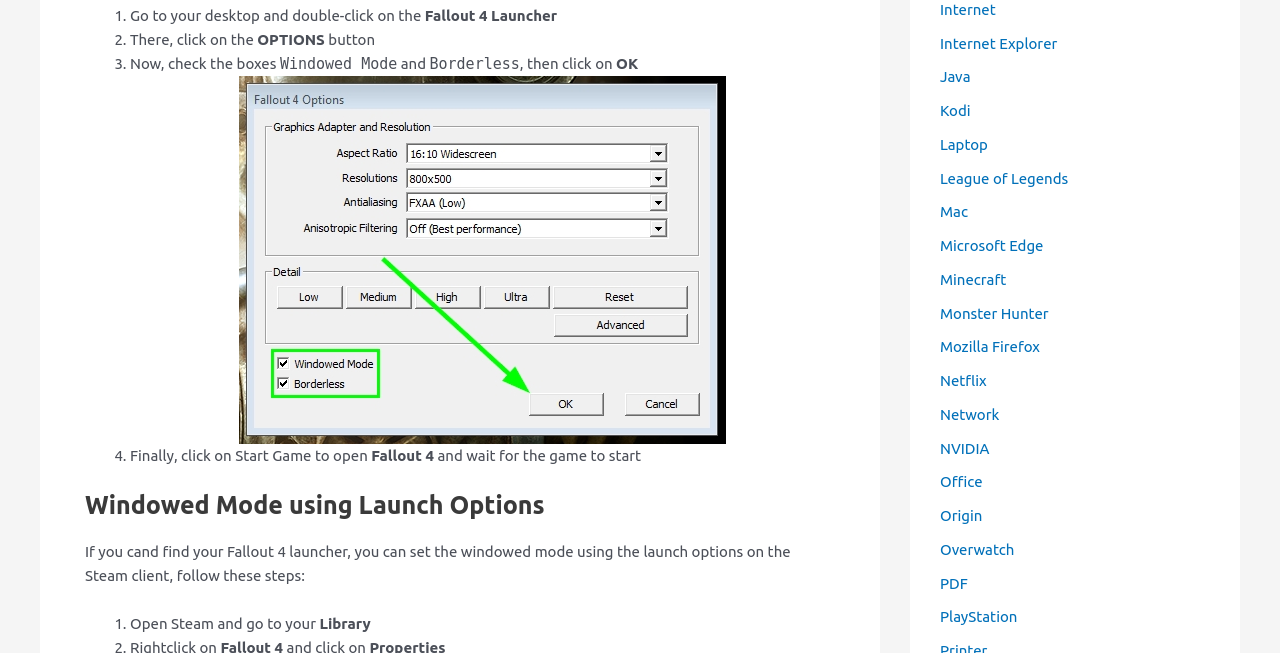Determine the bounding box for the HTML element described here: "League of Legends". The coordinates should be given as [left, top, right, bottom] with each number being a float between 0 and 1.

[0.734, 0.26, 0.835, 0.286]